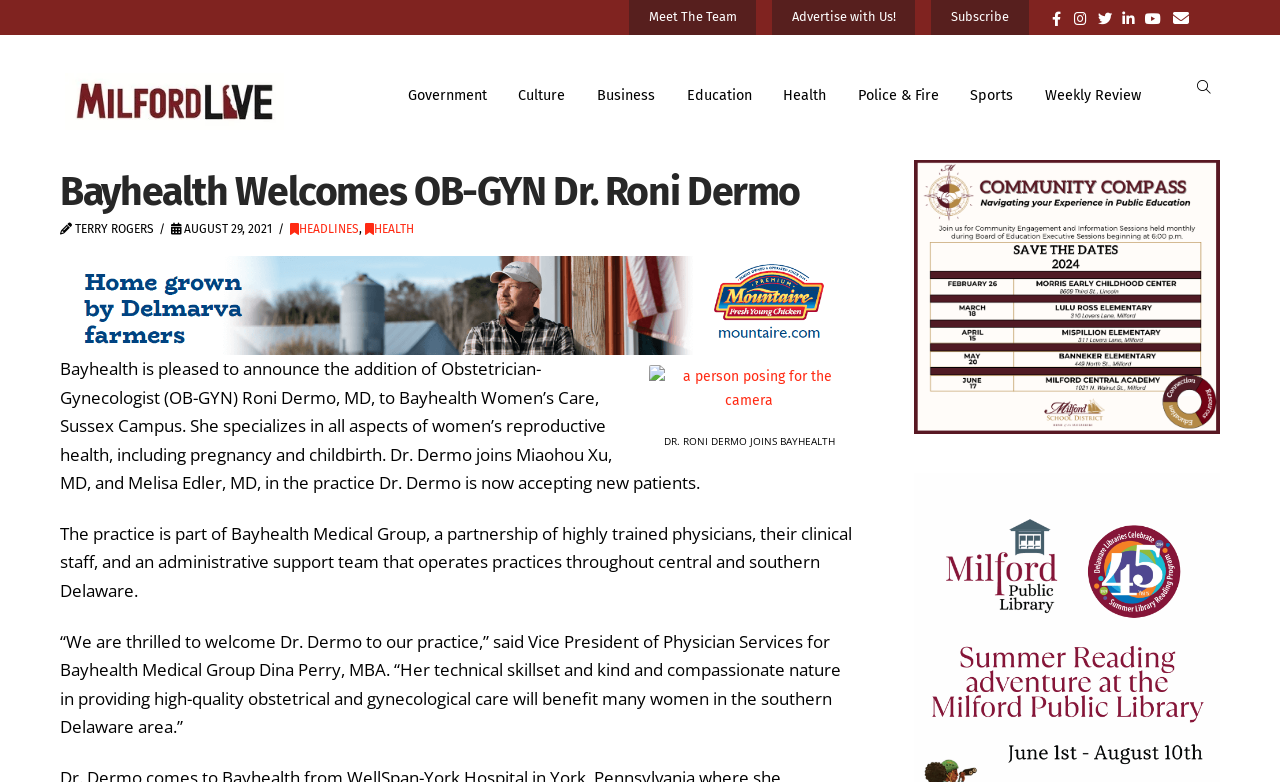Please identify the bounding box coordinates of the element's region that needs to be clicked to fulfill the following instruction: "Click the image of Dr. Roni Dermo". The bounding box coordinates should consist of four float numbers between 0 and 1, i.e., [left, top, right, bottom].

[0.507, 0.467, 0.664, 0.528]